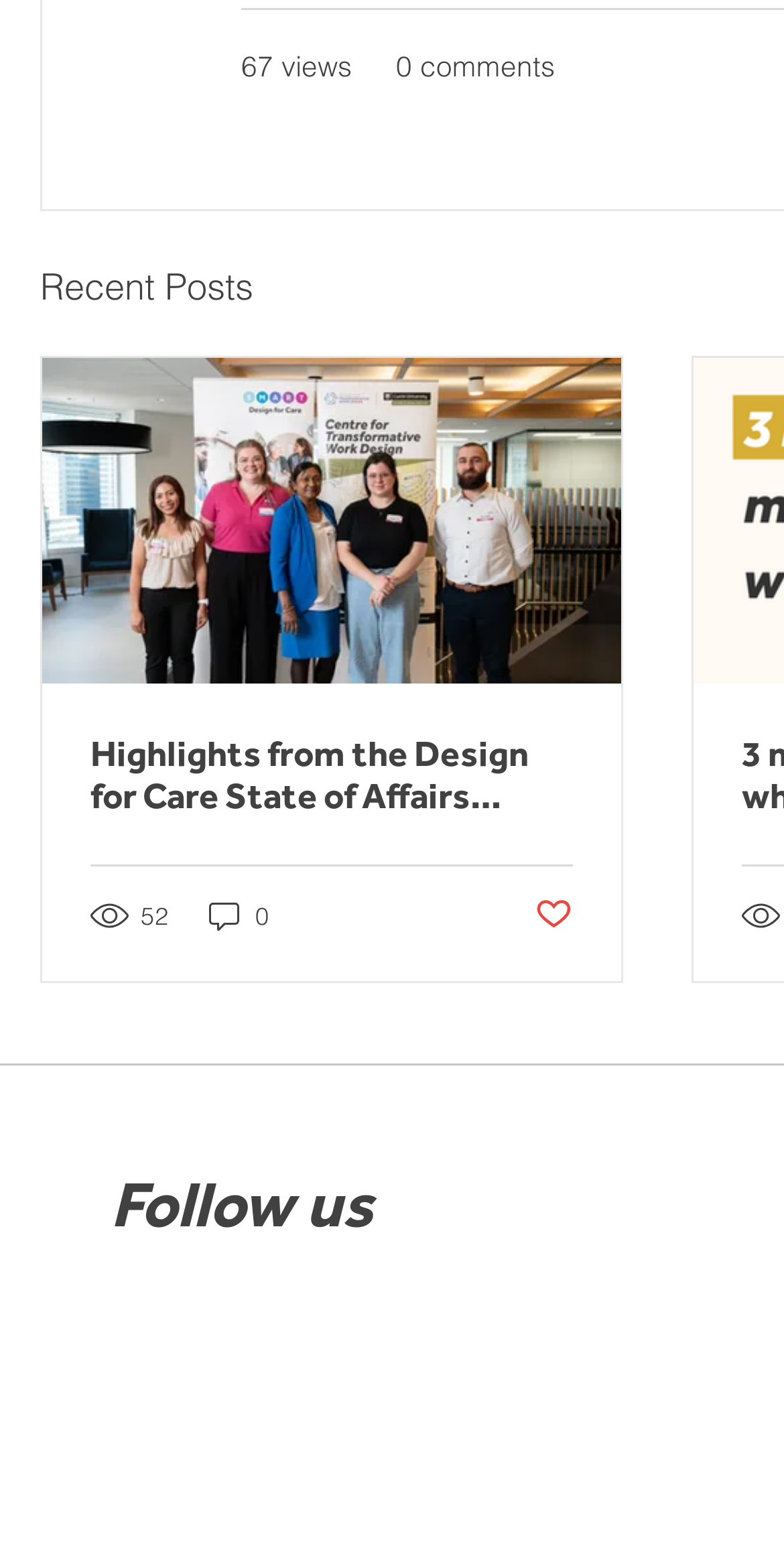Show the bounding box coordinates for the HTML element described as: "0".

[0.262, 0.577, 0.349, 0.602]